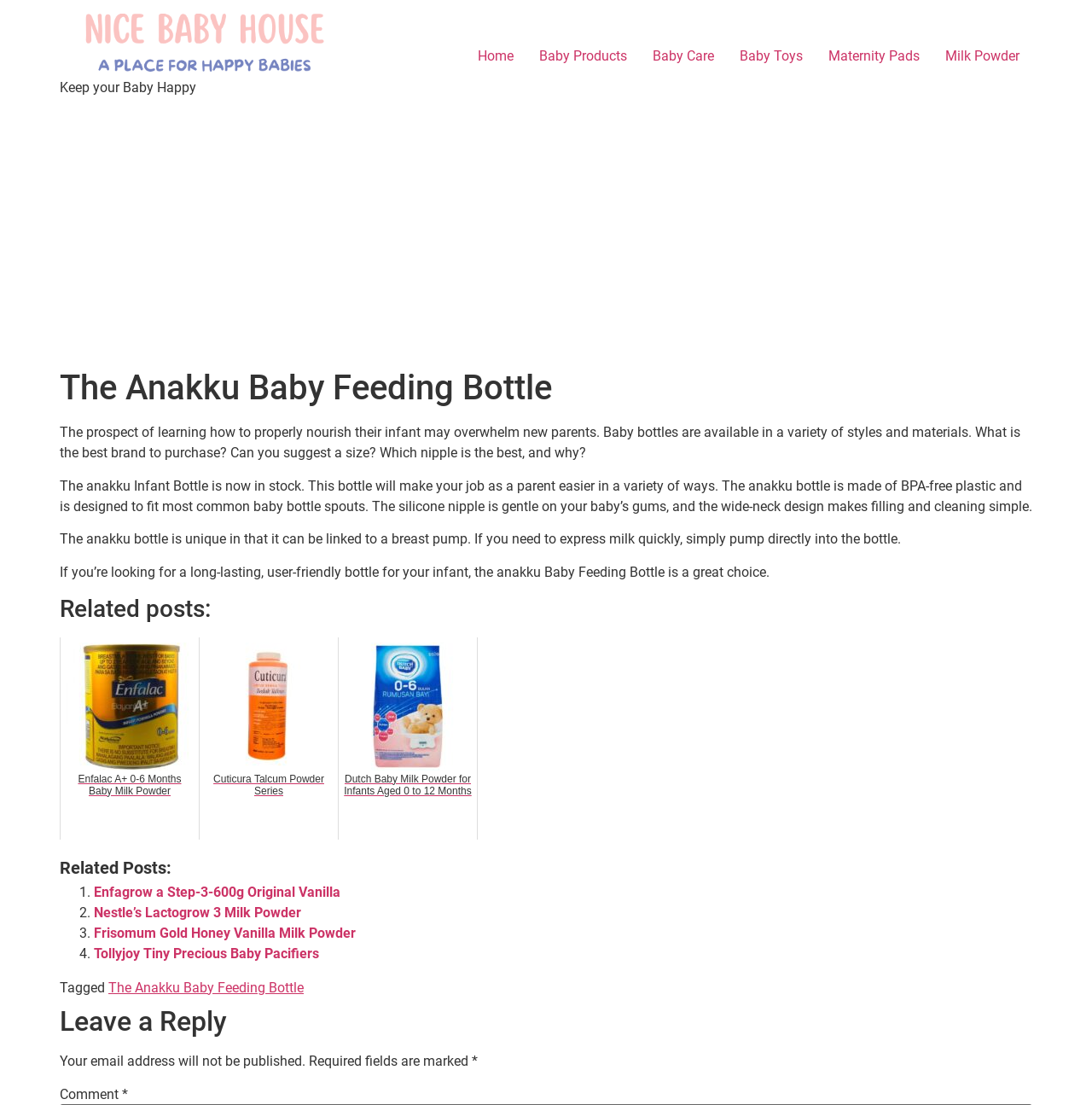Highlight the bounding box coordinates of the element that should be clicked to carry out the following instruction: "Click on the 'Home' link". The coordinates must be given as four float numbers ranging from 0 to 1, i.e., [left, top, right, bottom].

[0.426, 0.035, 0.482, 0.066]